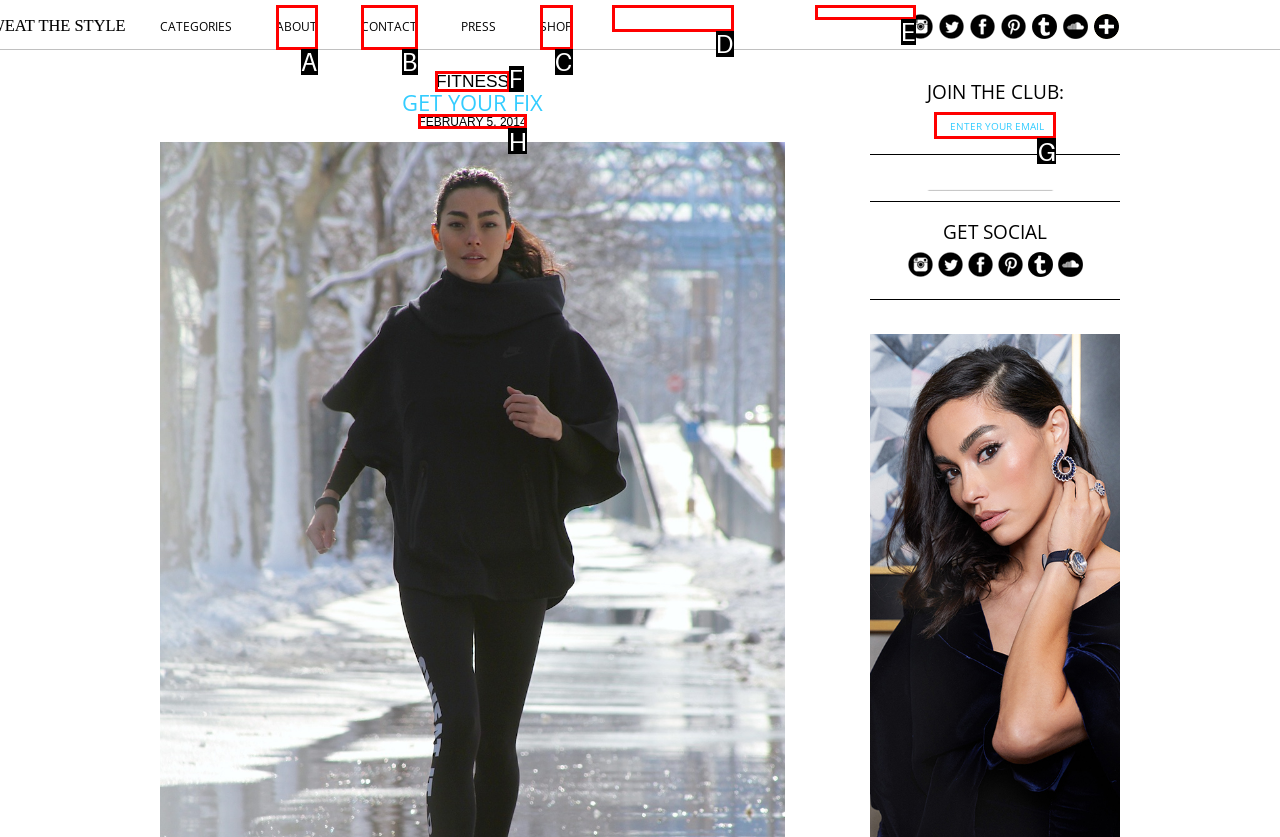Choose the letter that best represents the description: title="Go back to the homepage". Answer with the letter of the selected choice directly.

None